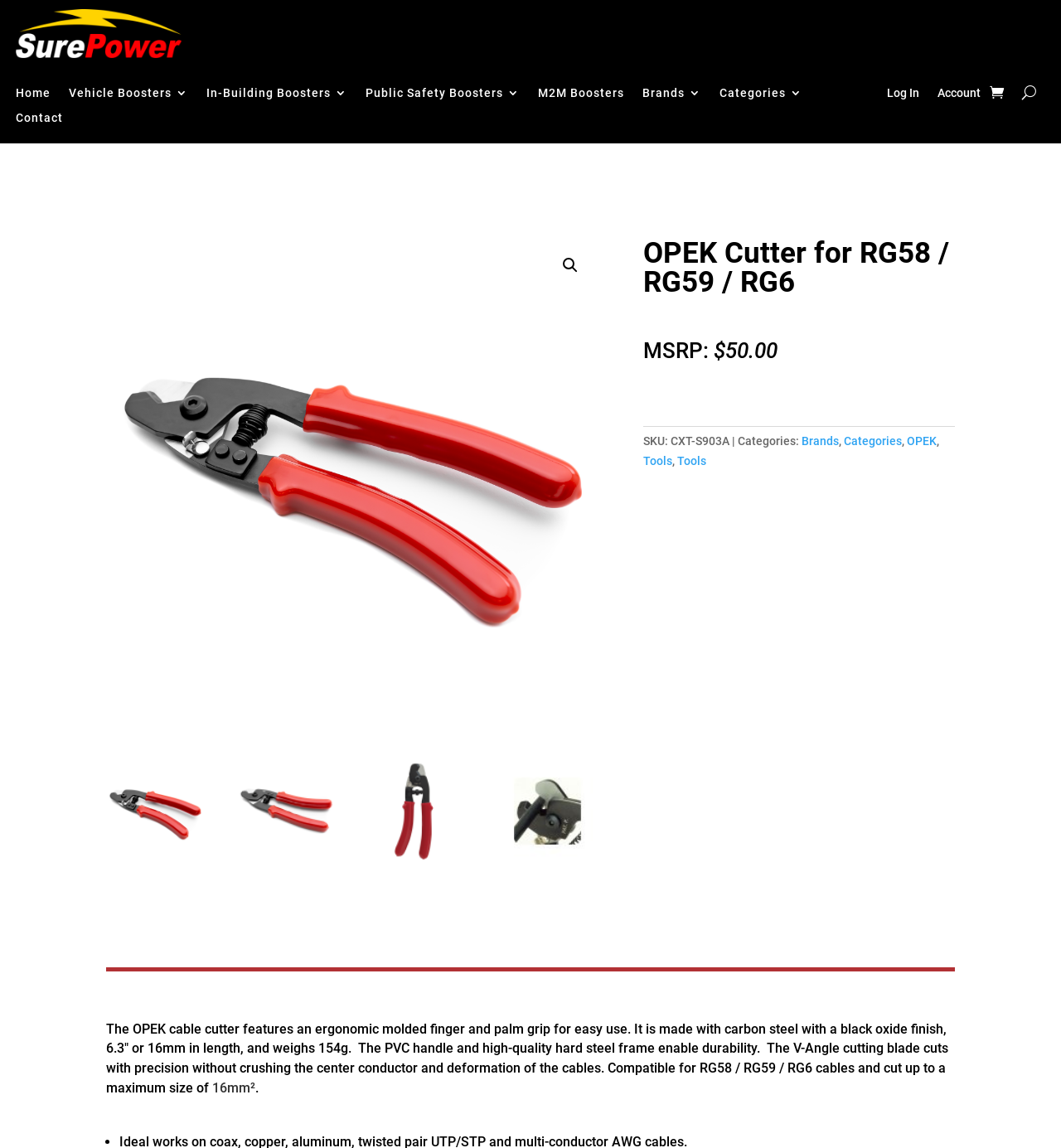Offer a meticulous caption that includes all visible features of the webpage.

This webpage is about the OPEK Cutter for RG58 / RG59 / RG6, a product offered by Surepower. At the top left corner, there is a small logo image and a link to the homepage. Below it, there is a navigation menu with links to various categories, including Vehicle Boosters, In-Building Boosters, Public Safety Boosters, M2M Boosters, Brands, Categories, and Contact.

On the right side of the navigation menu, there are links to Log In, Account, and a search icon. Next to the search icon, there is a button with the letter "U". 

The main content of the webpage is divided into two sections. On the left side, there is a large image of the OPEK Cutter, and below it, there are four smaller images of the product from different angles. 

On the right side, there is a heading that repeats the product name, followed by information about the product, including its MSRP, SKU, and categories. The product description is provided in a paragraph, which explains the features and benefits of the OPEK Cutter, including its ergonomic design, durability, and precision cutting ability.